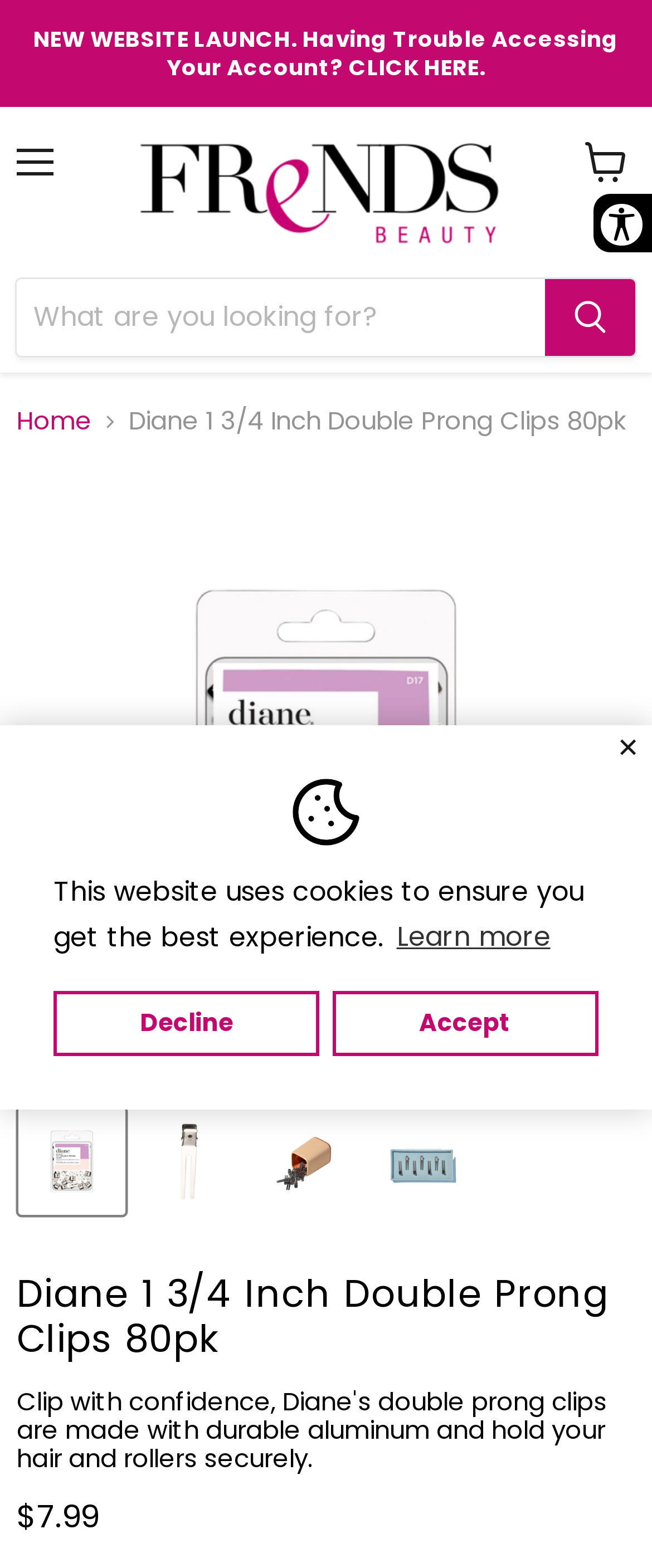Indicate the bounding box coordinates of the element that must be clicked to execute the instruction: "Search for a product". The coordinates should be given as four float numbers between 0 and 1, i.e., [left, top, right, bottom].

[0.023, 0.177, 0.977, 0.229]